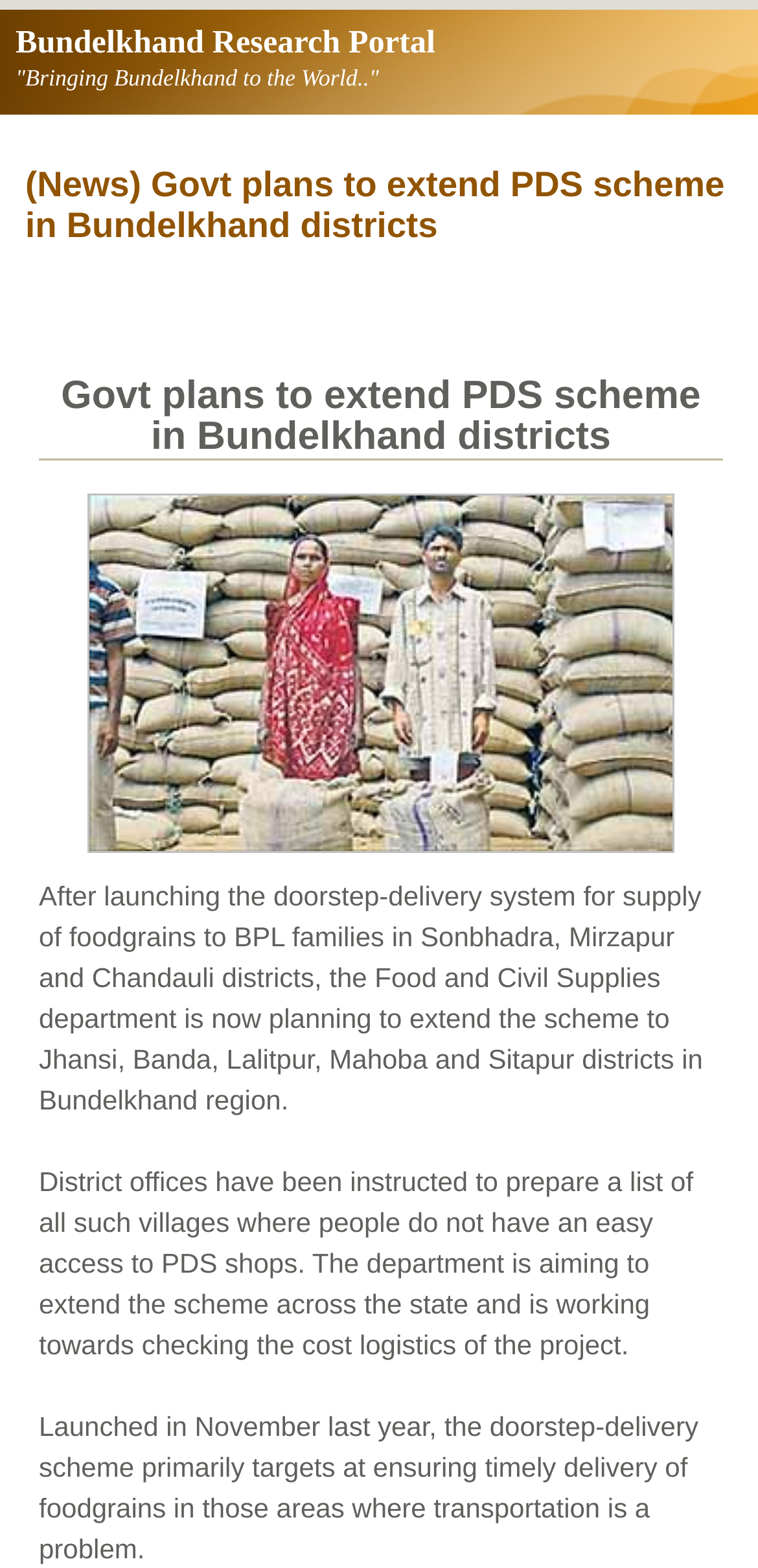Can you identify and provide the main heading of the webpage?

(News) Govt plans to extend PDS scheme in Bundelkhand districts